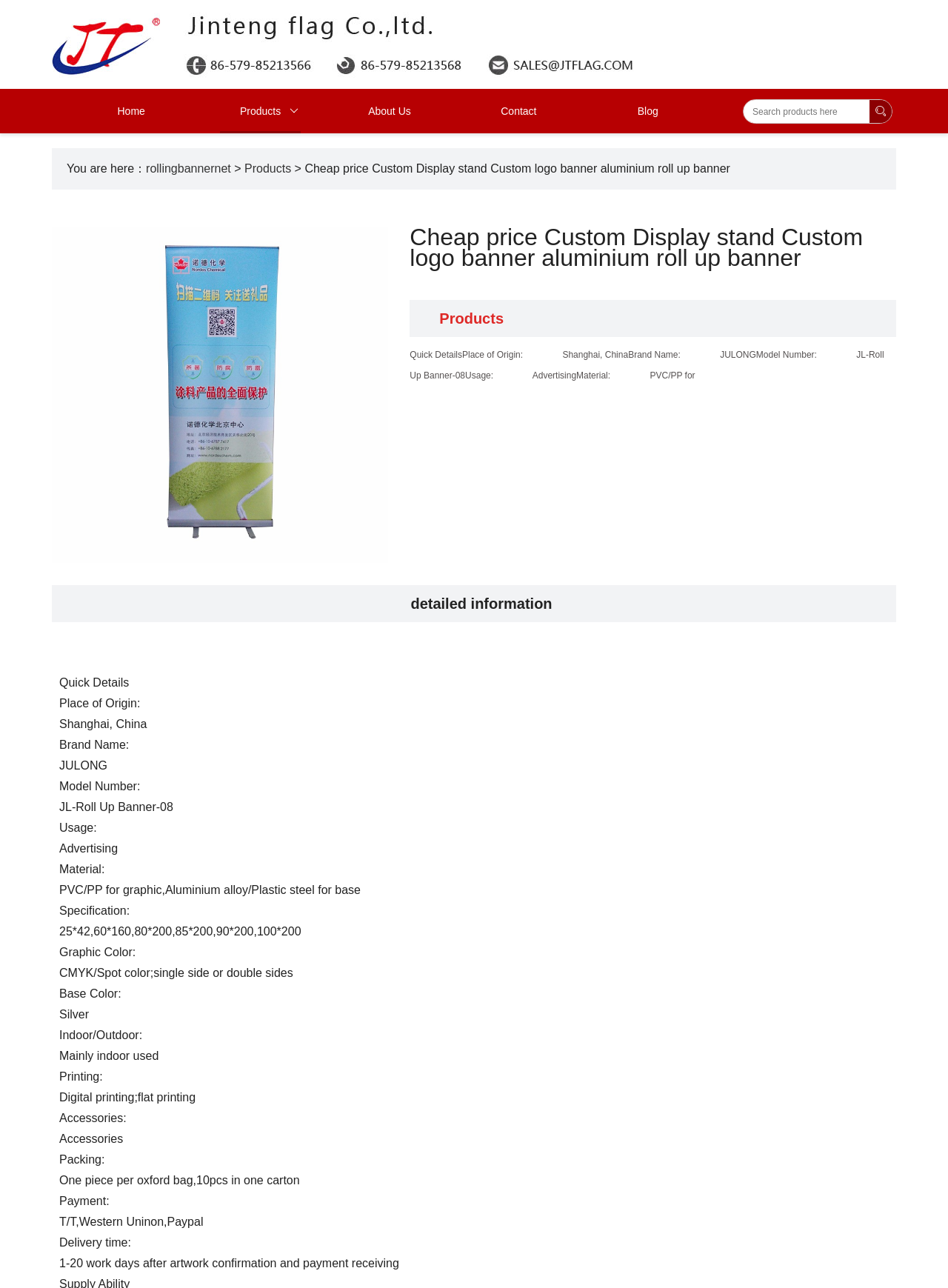Identify the bounding box coordinates of the section to be clicked to complete the task described by the following instruction: "Go to the About the Association page". The coordinates should be four float numbers between 0 and 1, formatted as [left, top, right, bottom].

None